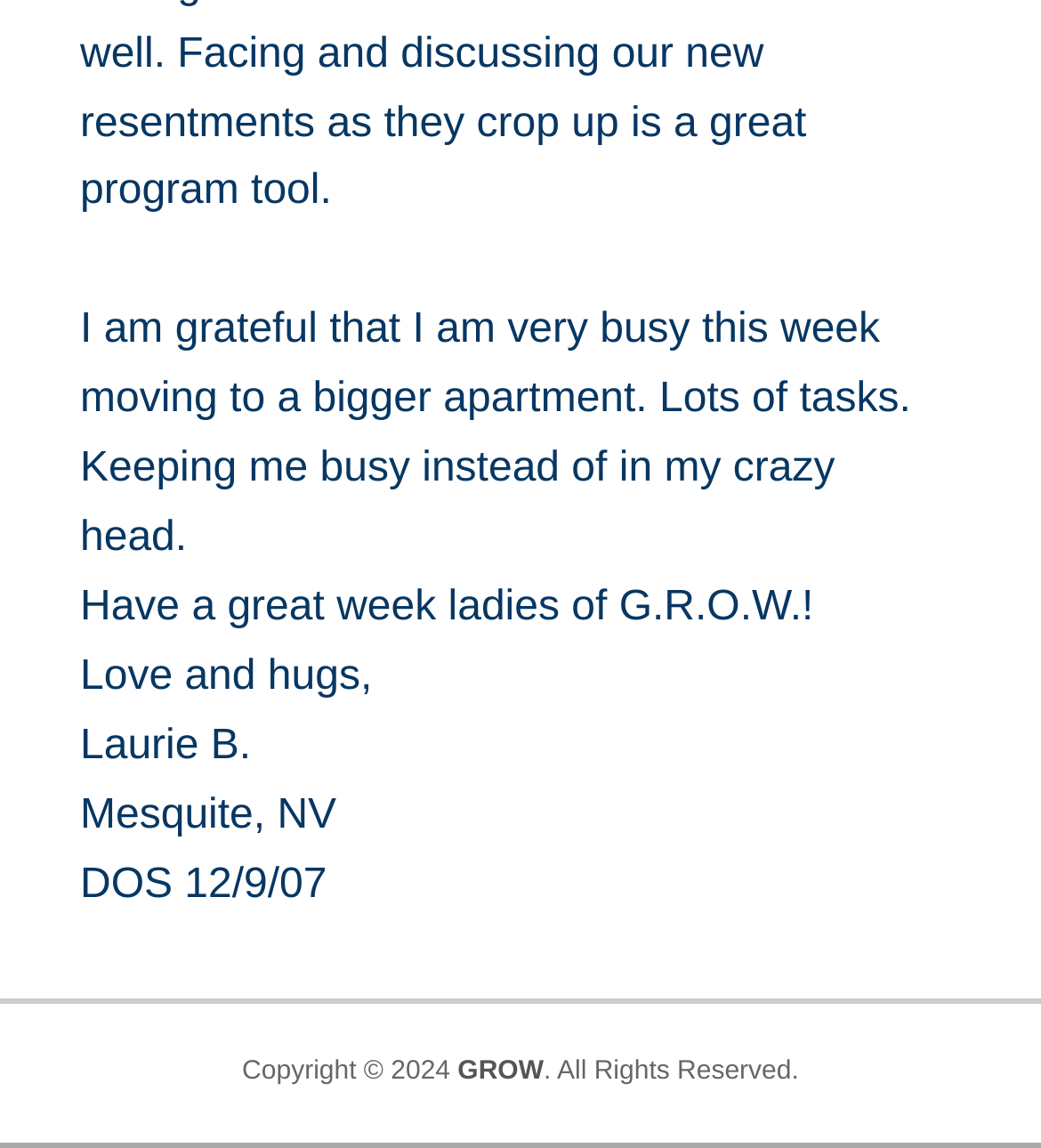Please examine the image and provide a detailed answer to the question: What is the date mentioned in the message?

The date mentioned in the message is 12/9/07, which is likely December 9, 2007, based on the text 'DOS 12/9/07' that appears at the end of the message.